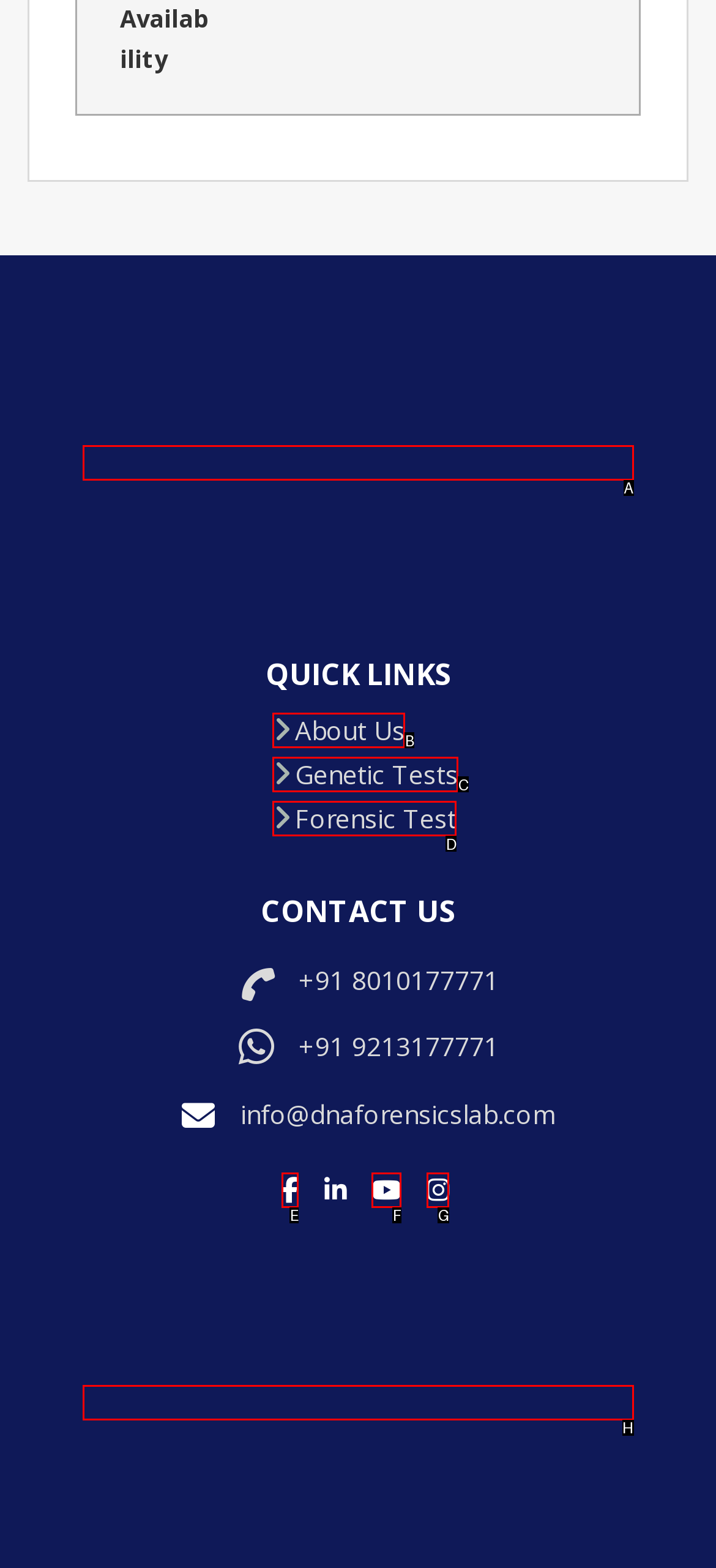From the given options, choose the HTML element that aligns with the description: Menu. Respond with the letter of the selected element.

None